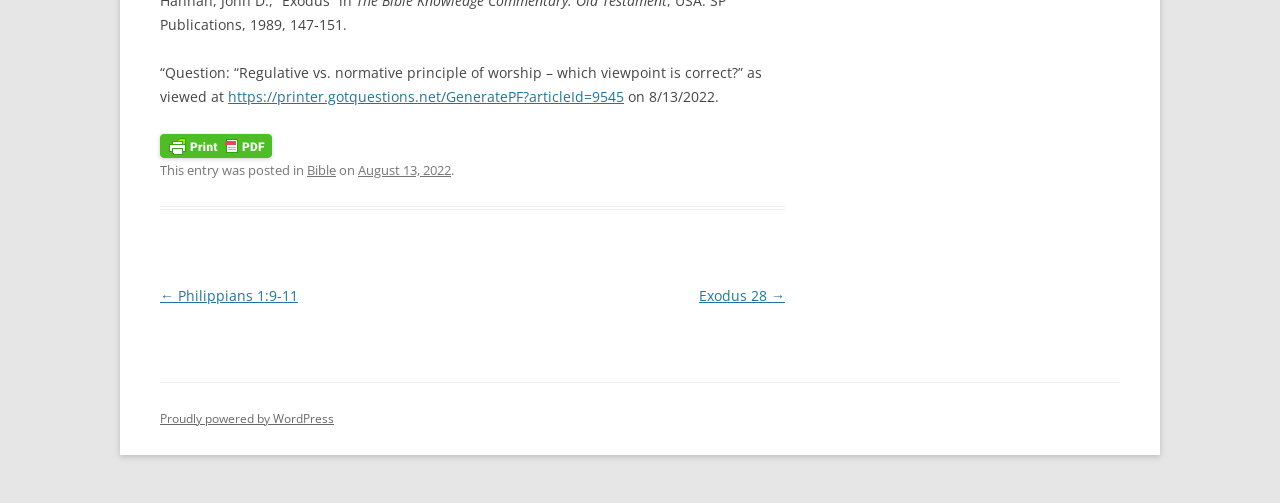Determine the bounding box coordinates of the UI element described below. Use the format (top-left x, top-left y, bottom-right x, bottom-right y) with floating point numbers between 0 and 1: Proudly powered by WordPress

[0.125, 0.815, 0.261, 0.849]